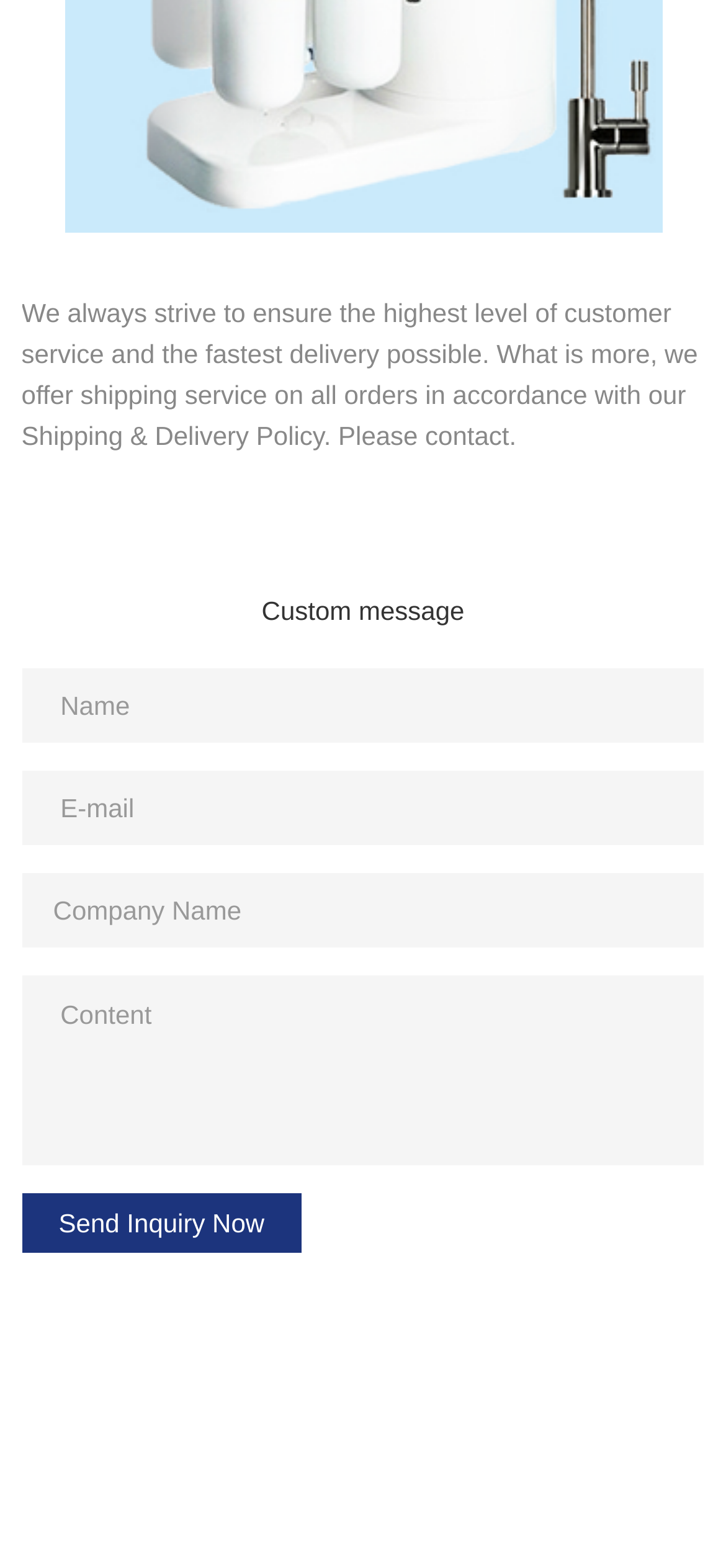How many fields are required in the form?
Respond with a short answer, either a single word or a phrase, based on the image.

3